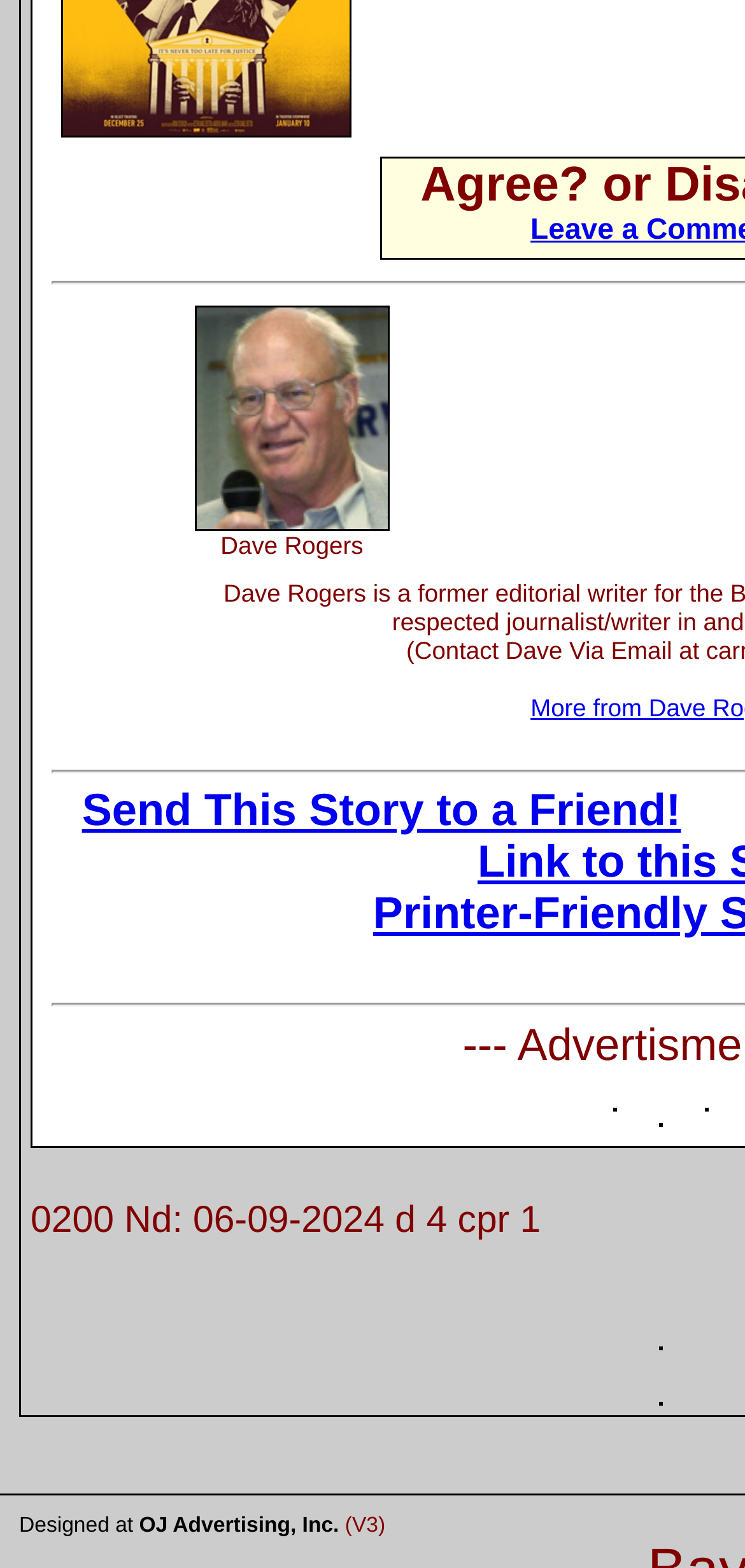Reply to the question with a brief word or phrase: How many images are there on the webpage?

6